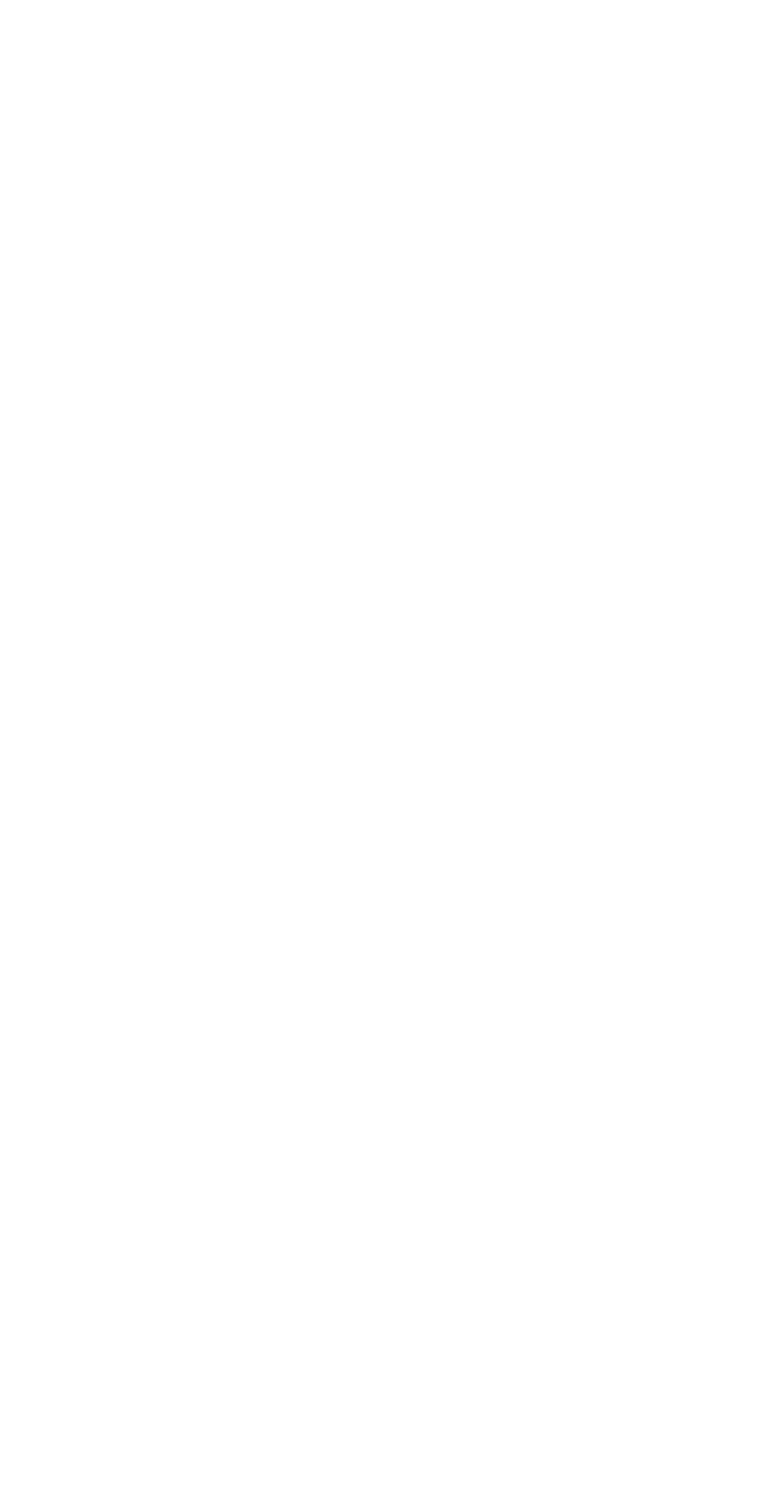How many links are there under 'BROWSE DOCUMENTS'?
Please provide a single word or phrase in response based on the screenshot.

14